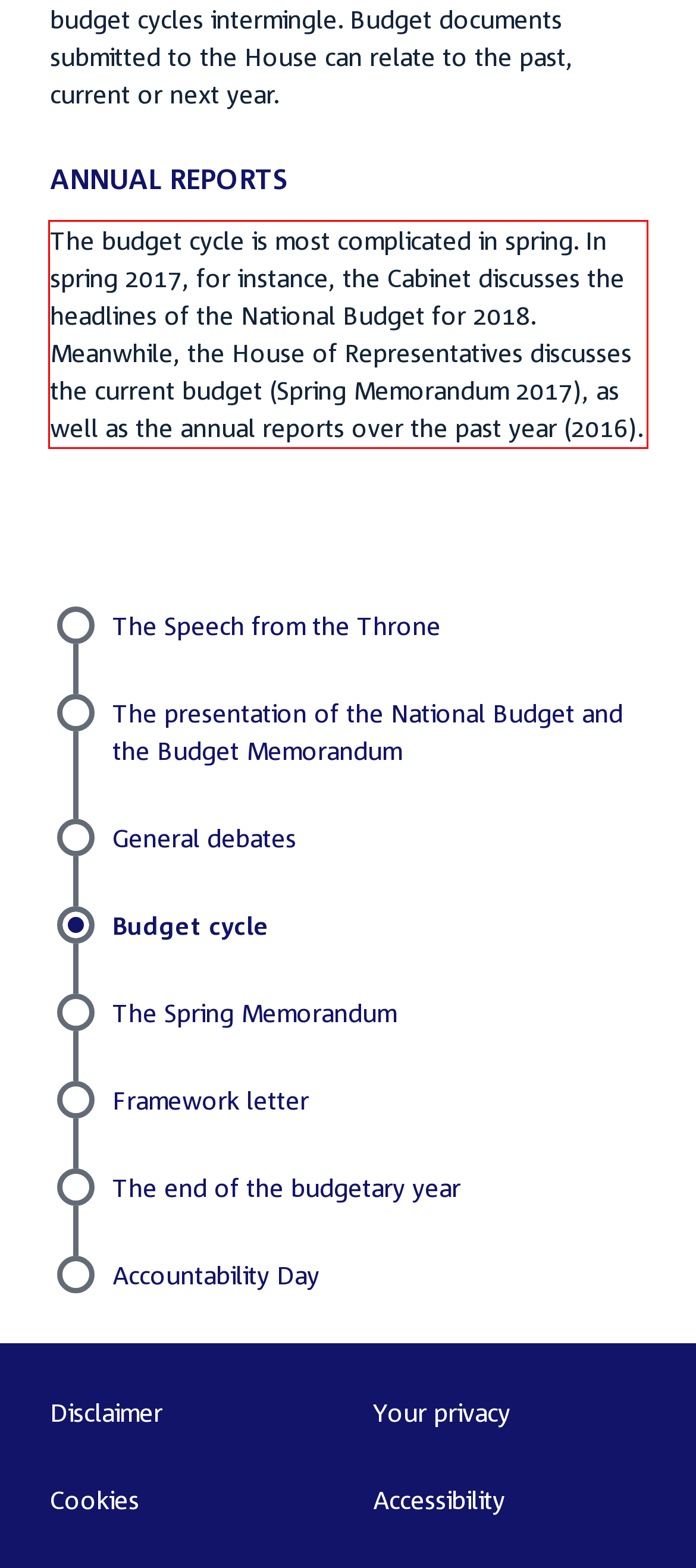You are given a screenshot with a red rectangle. Identify and extract the text within this red bounding box using OCR.

The budget cycle is most complicated in spring. In spring 2017, for instance, the Cabinet discusses the headlines of the National Budget for 2018. Meanwhile, the House of Representatives discusses the current budget (Spring Memorandum 2017), as well as the annual reports over the past year (2016).